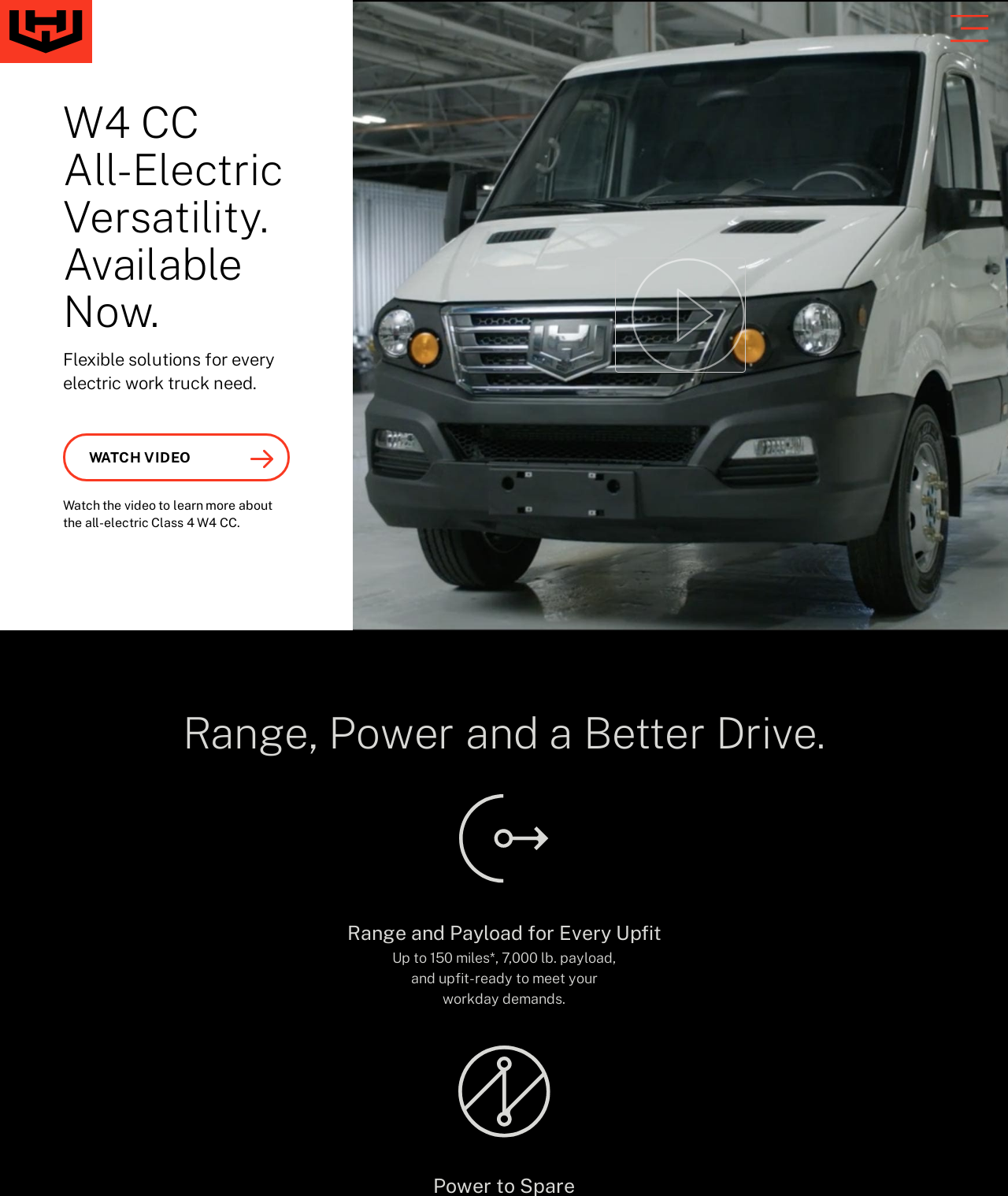What is the bounding box coordinate of the 'WATCH VIDEO' button?
Please provide a single word or phrase as the answer based on the screenshot.

[0.062, 0.362, 0.287, 0.403]